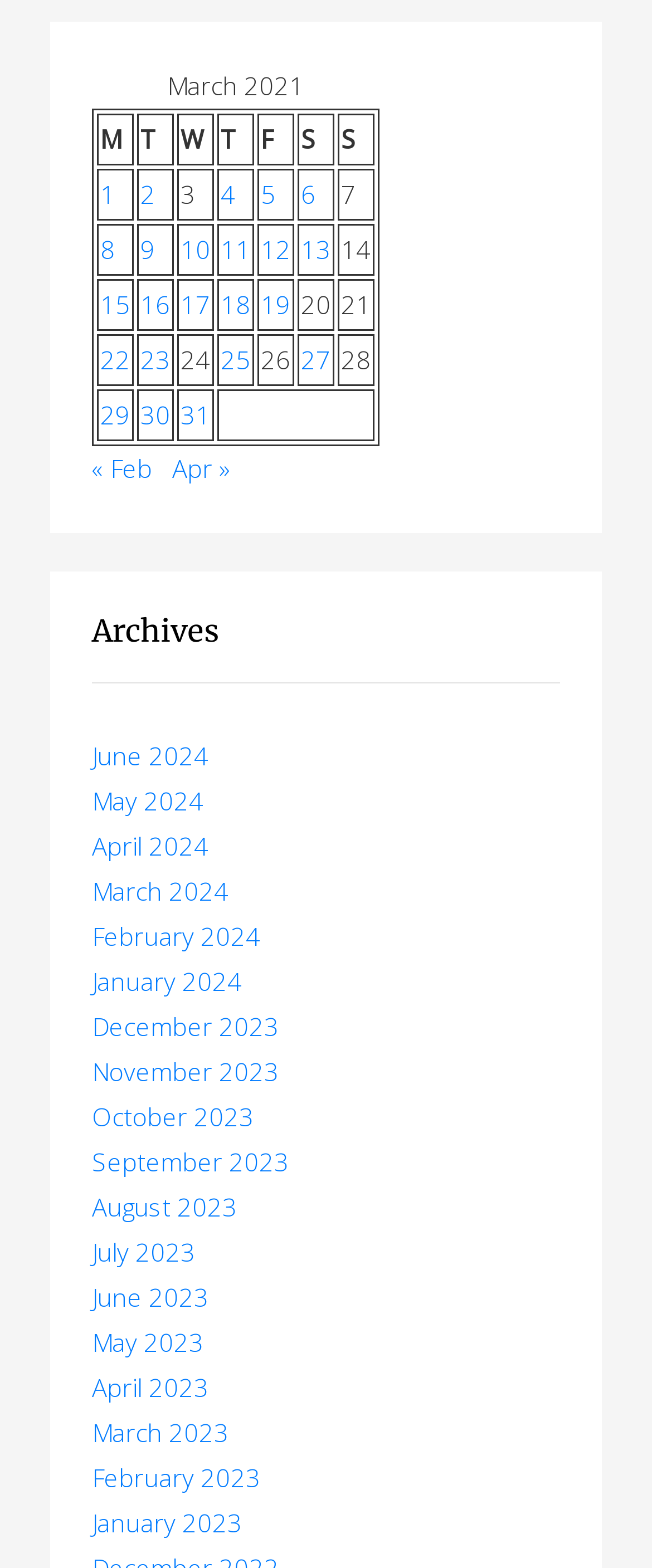Locate the bounding box coordinates of the element that needs to be clicked to carry out the instruction: "View posts published on March 31, 2021". The coordinates should be given as four float numbers ranging from 0 to 1, i.e., [left, top, right, bottom].

[0.277, 0.254, 0.323, 0.275]